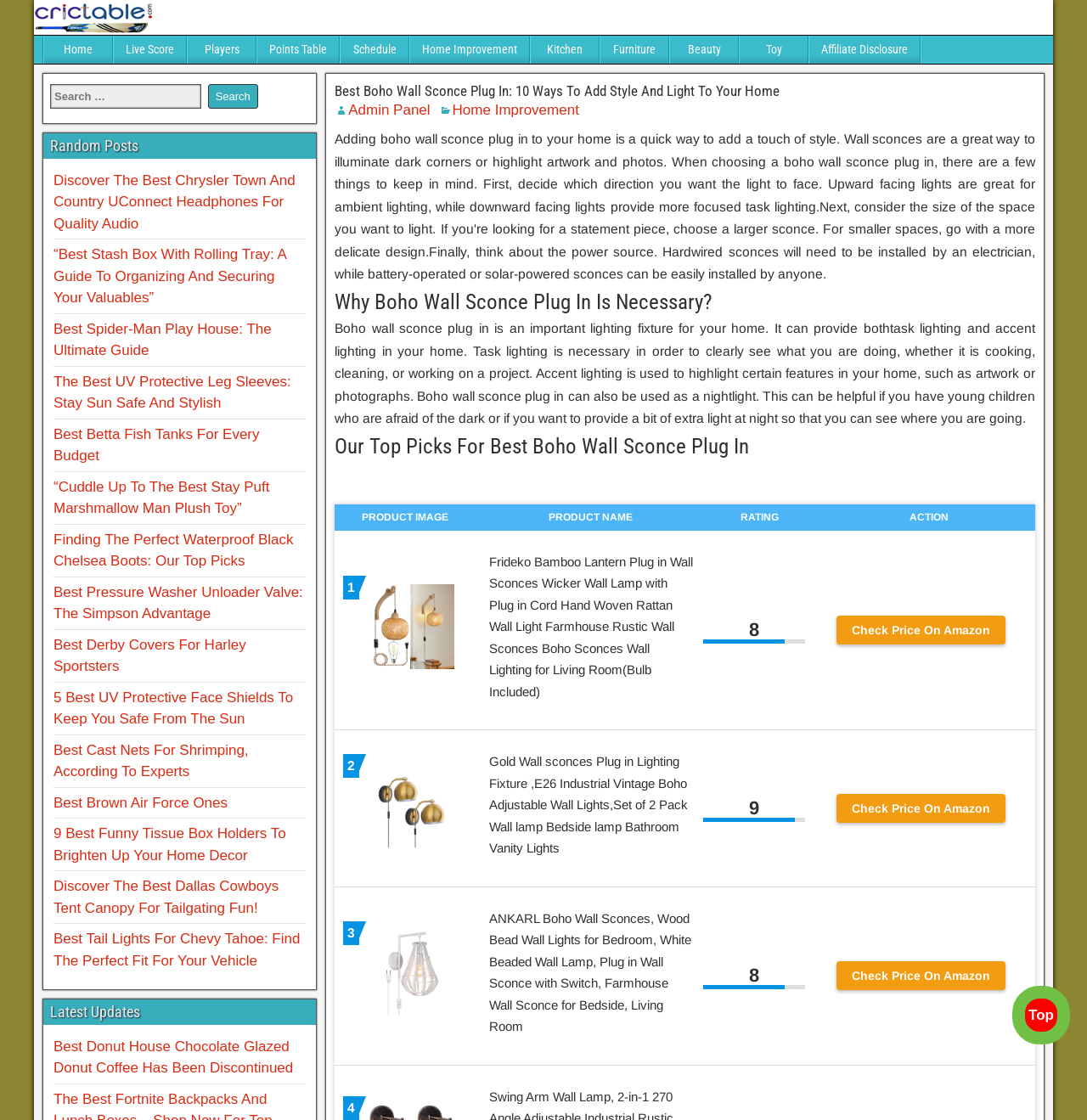Please use the details from the image to answer the following question comprehensively:
What is the purpose of the 'Check Price On Amazon' links on the webpage?

The 'Check Price On Amazon' links on the webpage allow users to check the prices of the listed boho wall sconce plug in products on Amazon. This provides users with an easy way to compare prices and make a purchase.